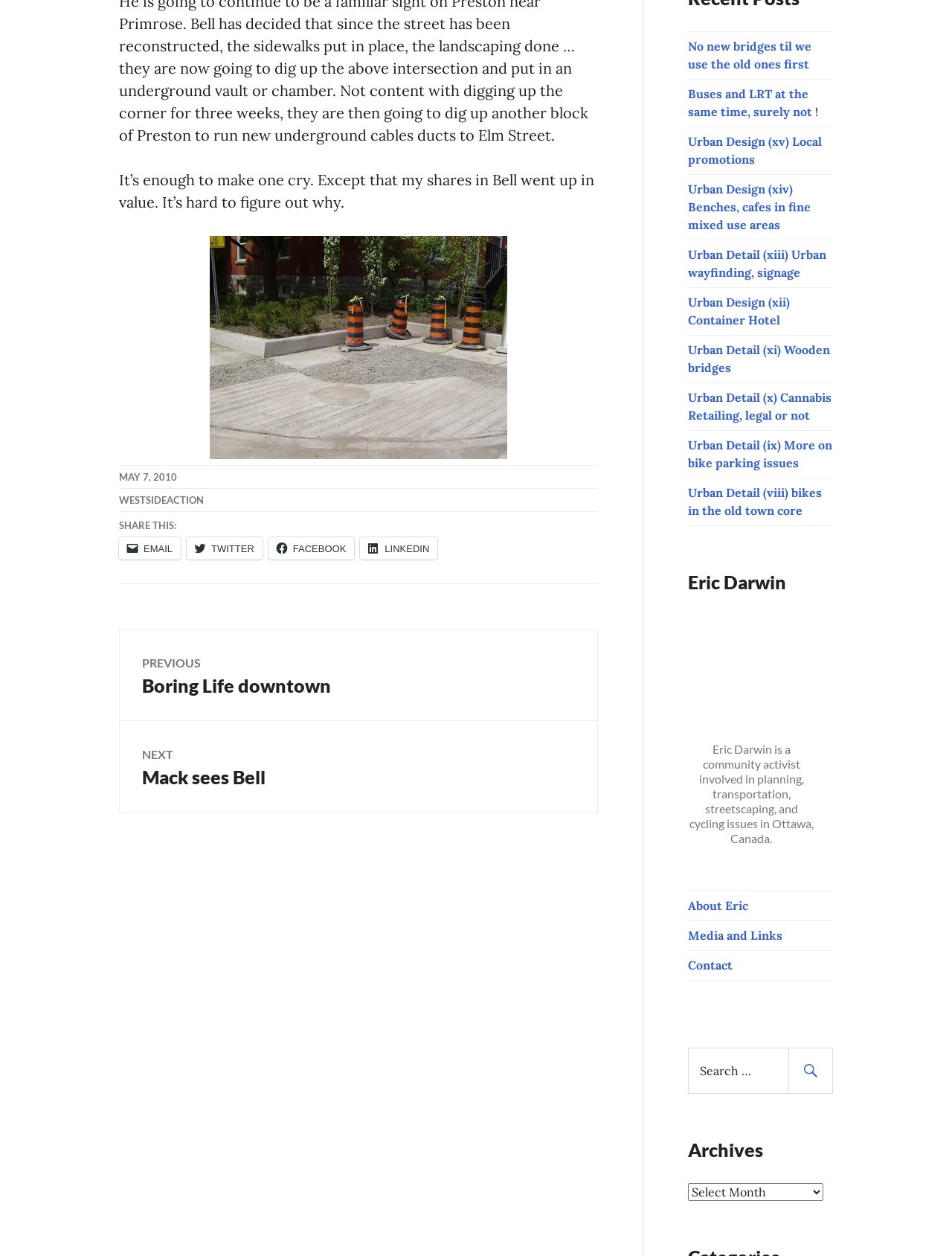Bounding box coordinates are specified in the format (top-left x, top-left y, bottom-right x, bottom-right y). All values are floating point numbers bounded between 0 and 1. Please provide the bounding box coordinate of the region this sentence describes: About Eric

[0.723, 0.715, 0.786, 0.727]